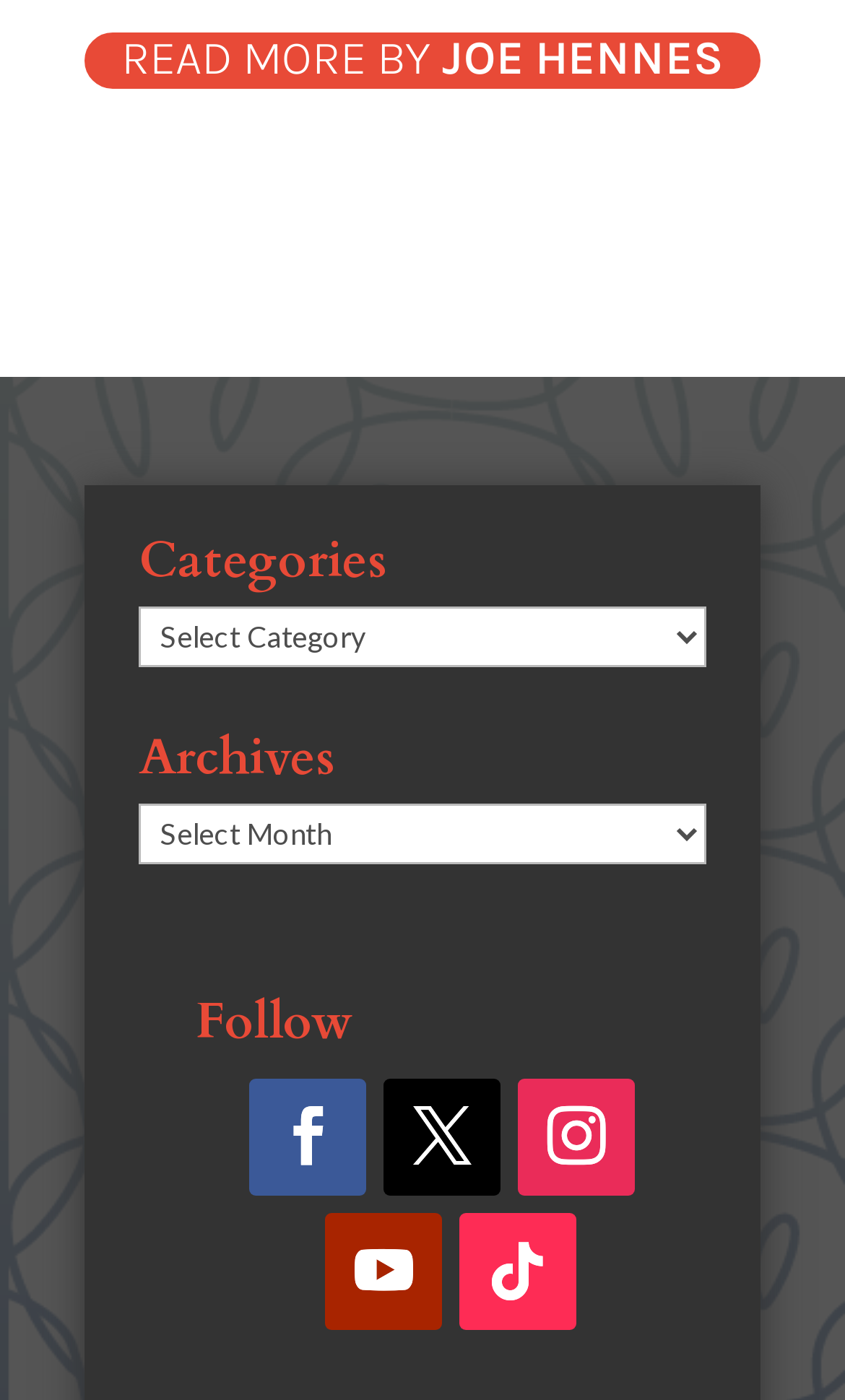How many social media links are available?
Can you offer a detailed and complete answer to this question?

The webpage has four social media links, which can be identified by their icons. These links are located below the 'Follow' heading and are represented by the Unicode characters '', '', '', and ''.